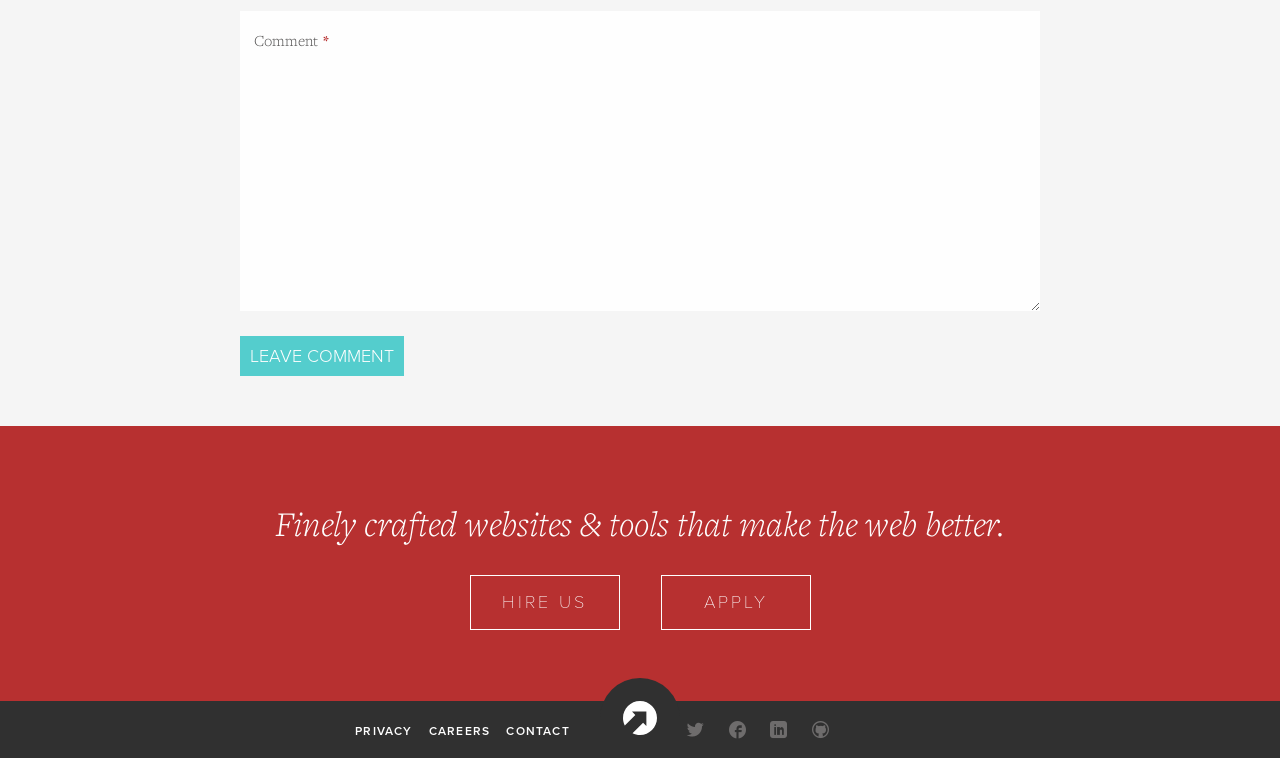Based on the provided description, "parent_node: Comment name="comment"", find the bounding box of the corresponding UI element in the screenshot.

[0.188, 0.014, 0.812, 0.41]